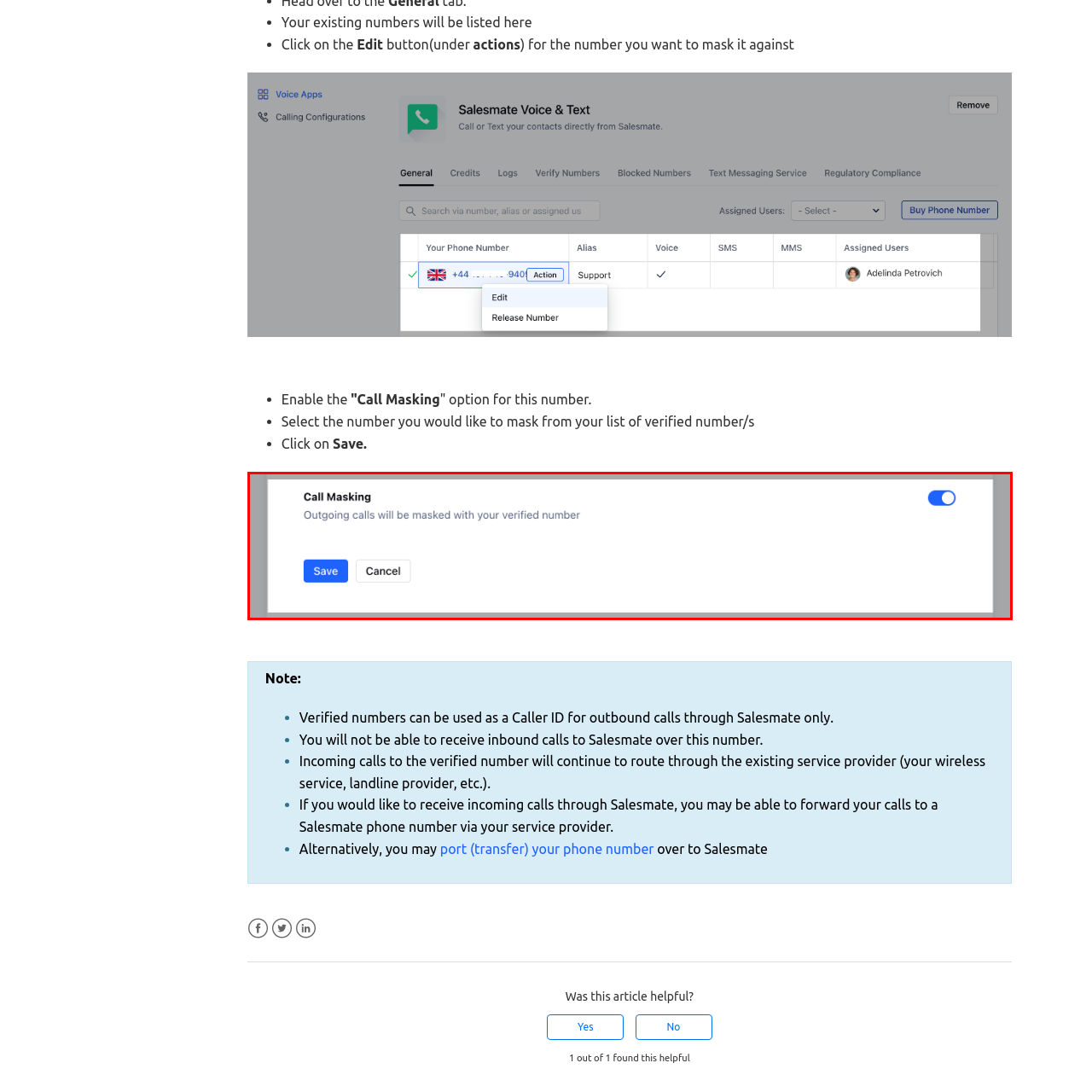What is the purpose of the 'Save' button?
Pay attention to the image outlined by the red bounding box and provide a thorough explanation in your answer, using clues from the image.

The 'Save' button is located at the bottom of the interface, and its purpose is to confirm and apply any changes made to the call masking feature, ensuring that the user's preferences are saved.